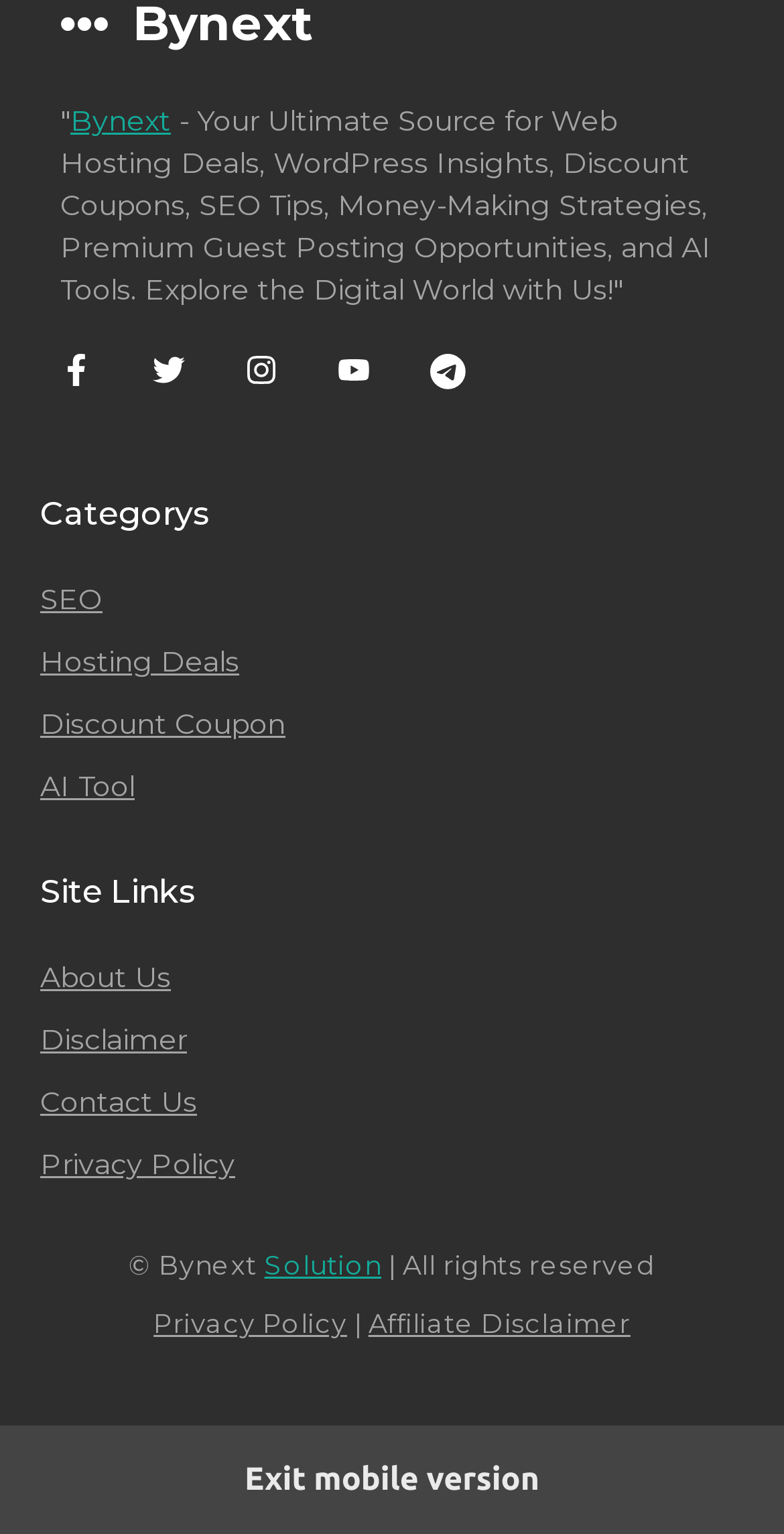What is the link to the 'About Us' page?
Refer to the screenshot and deliver a thorough answer to the question presented.

The link to the 'About Us' page can be found in the 'Site Links' section, which is located in the middle section of the webpage. The link is labeled as 'About Us'.